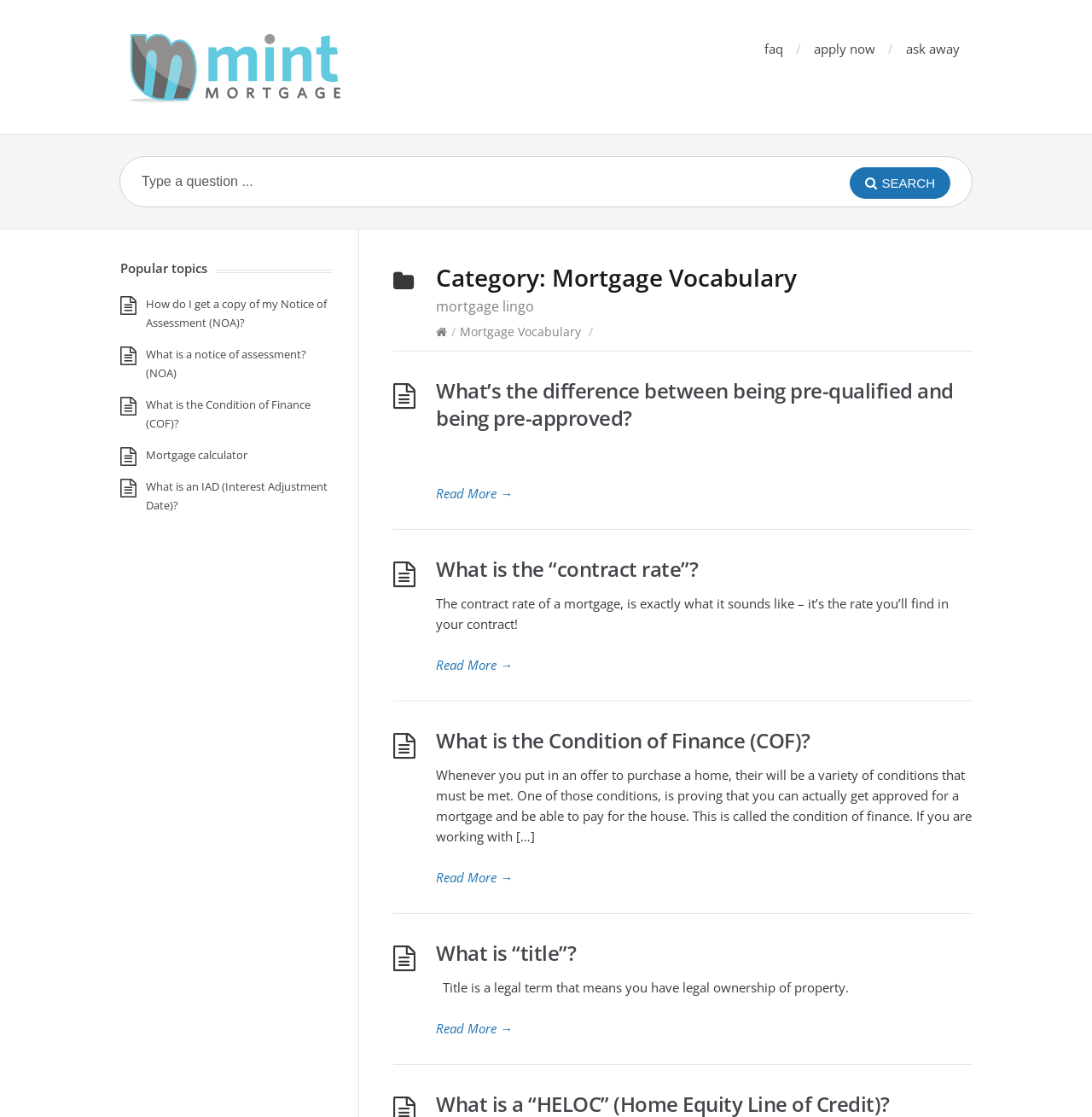Provide the bounding box coordinates of the section that needs to be clicked to accomplish the following instruction: "Click on 'What is the Condition of Finance (COF)?'."

[0.399, 0.65, 0.742, 0.675]